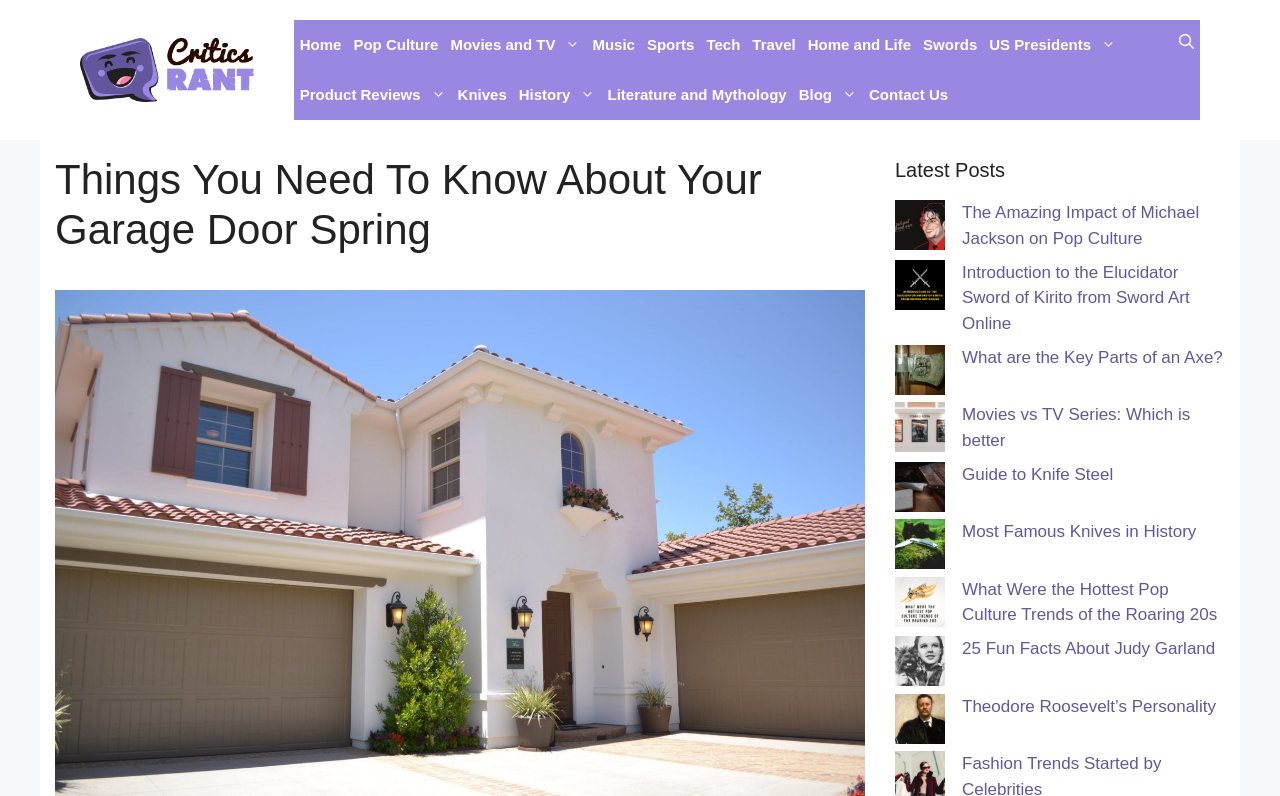What is the last latest post about?
Provide a detailed and well-explained answer to the question.

The last latest post is listed under the 'Latest Posts' section, and its title is 'Theodore Roosevelt’s Personality', which is a link to a related article about the personality of Theodore Roosevelt.